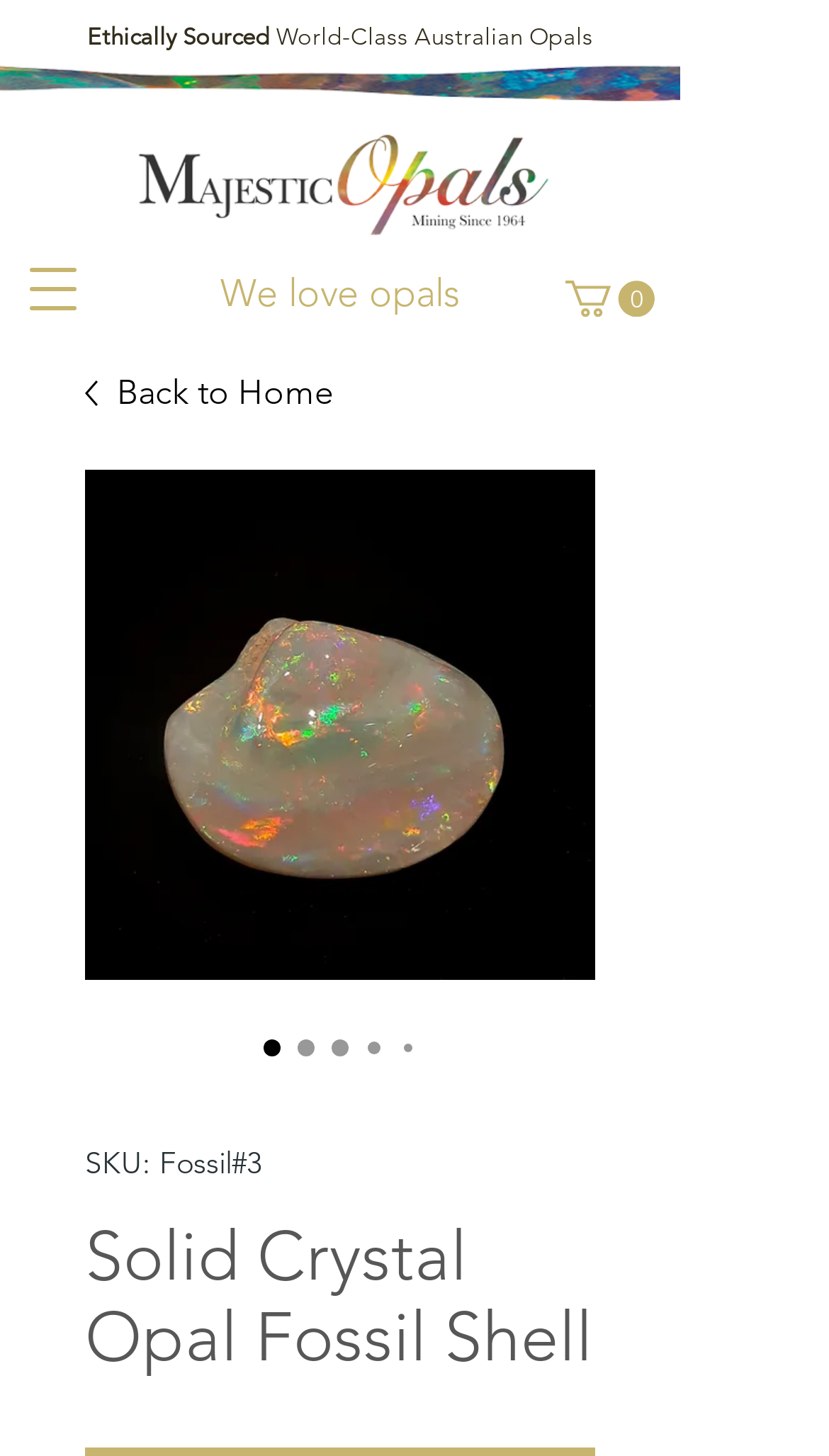Is the navigation menu open?
Using the image as a reference, answer the question in detail.

I found the answer by looking at the button element with the text 'Open navigation menu' which is located at the top left corner of the webpage, indicating that the navigation menu is currently closed.